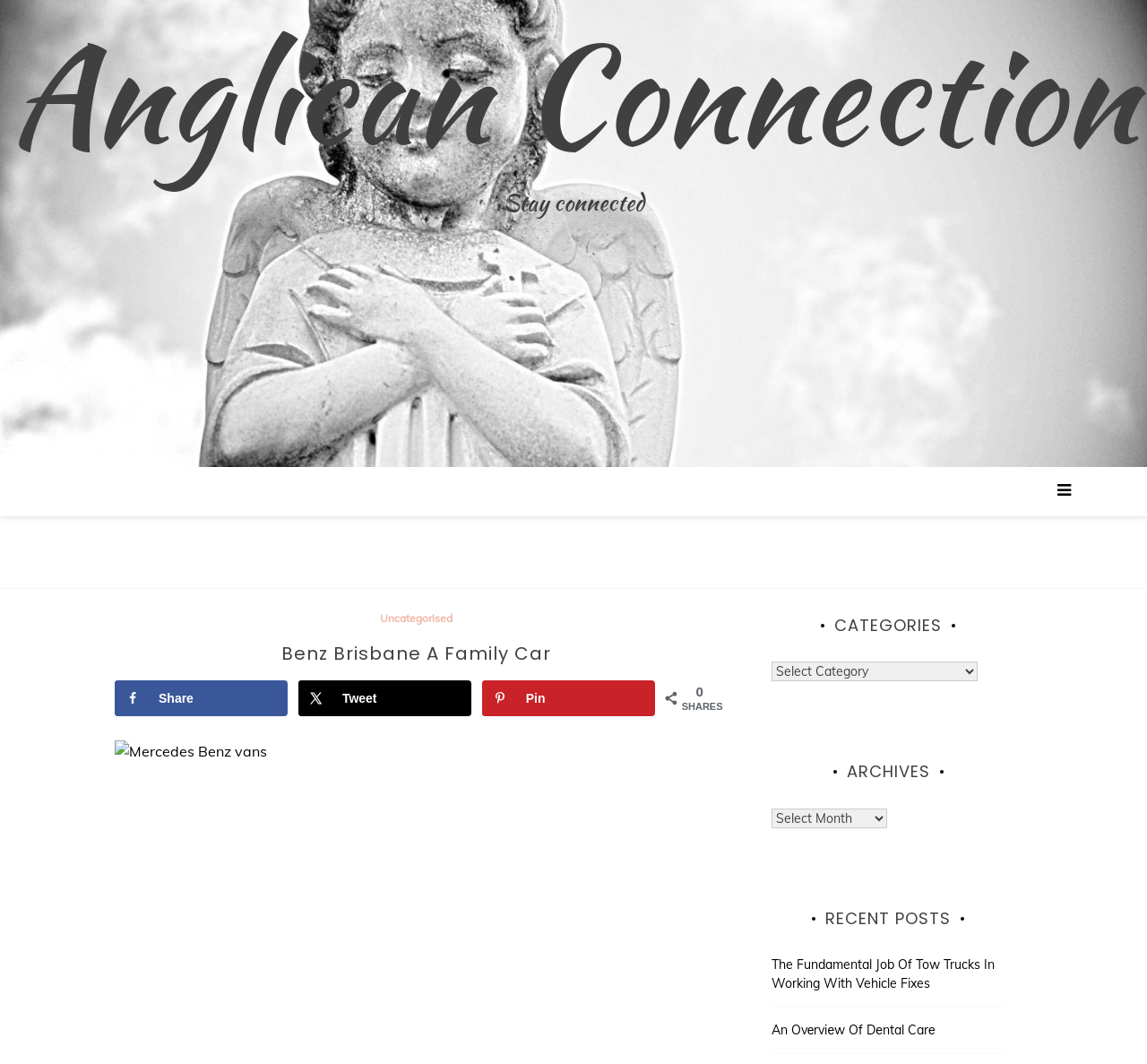Determine the bounding box coordinates for the UI element with the following description: "Uncategorised". The coordinates should be four float numbers between 0 and 1, represented as [left, top, right, bottom].

[0.331, 0.022, 0.394, 0.034]